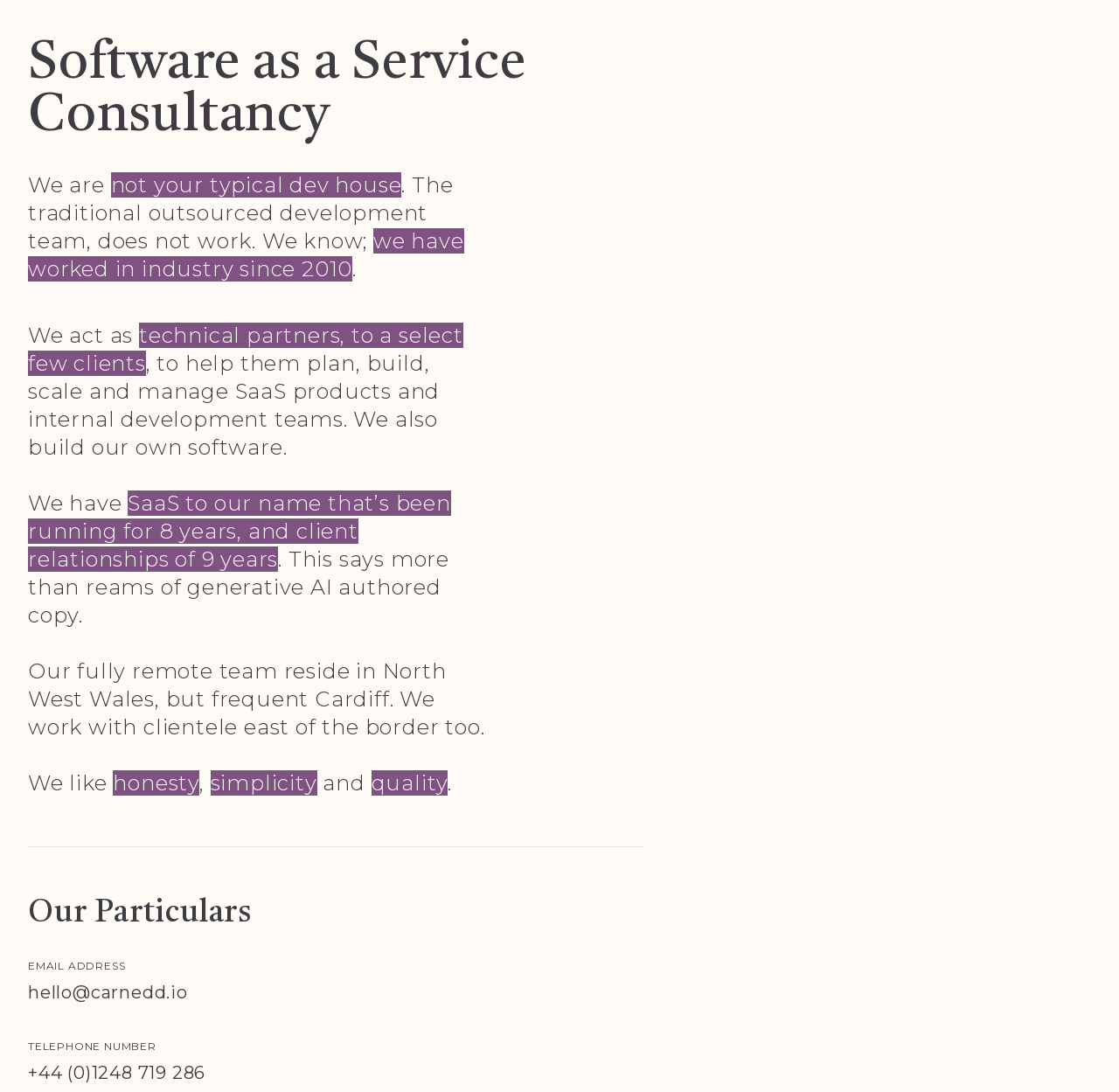Extract the bounding box of the UI element described as: "+44 (0)1248 719 286".

[0.025, 0.973, 0.184, 0.992]